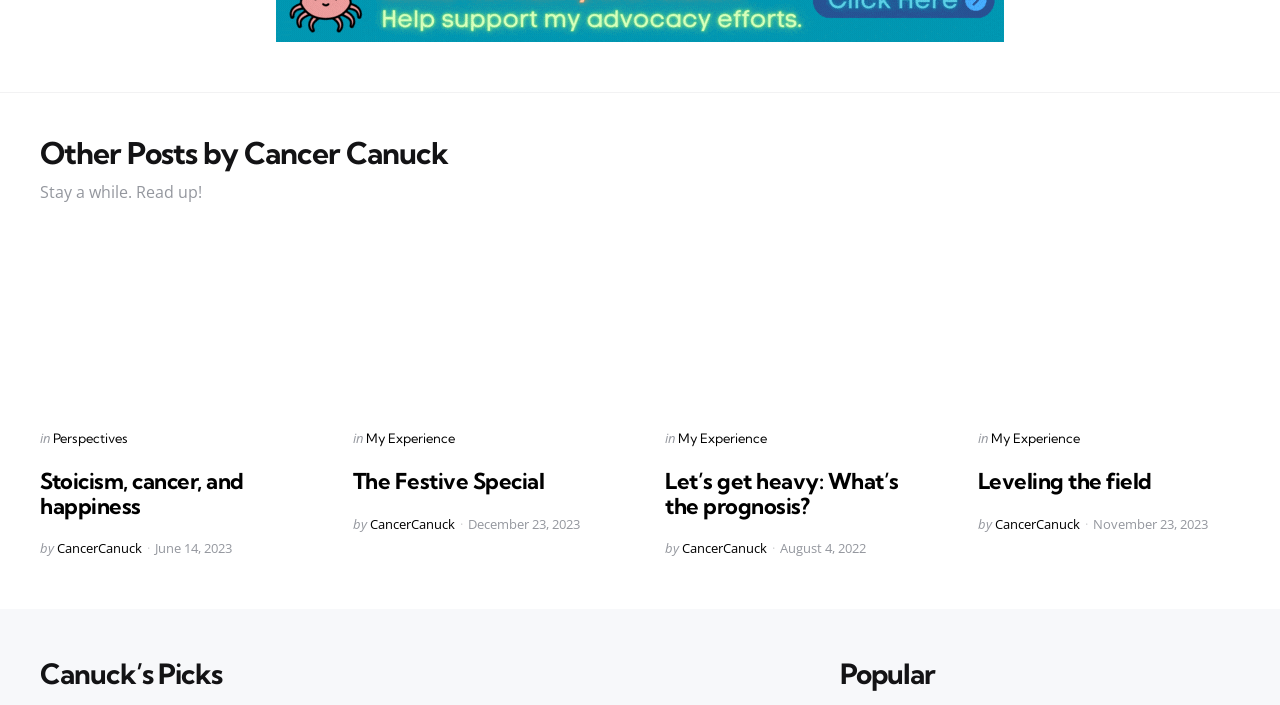Provide a single word or phrase answer to the question: 
What is the date of the third article?

August 4, 2022